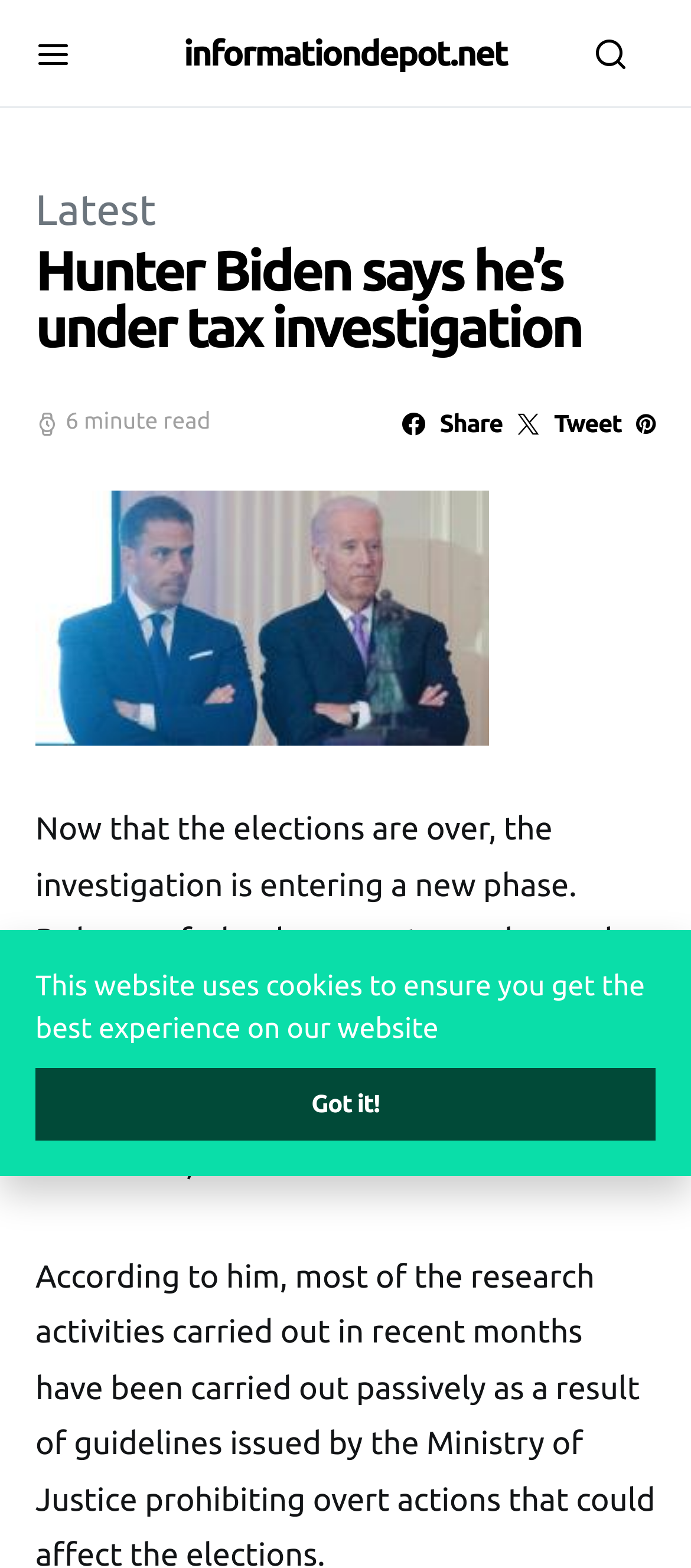What is the category of the article?
Answer the question with a single word or phrase by looking at the picture.

Latest